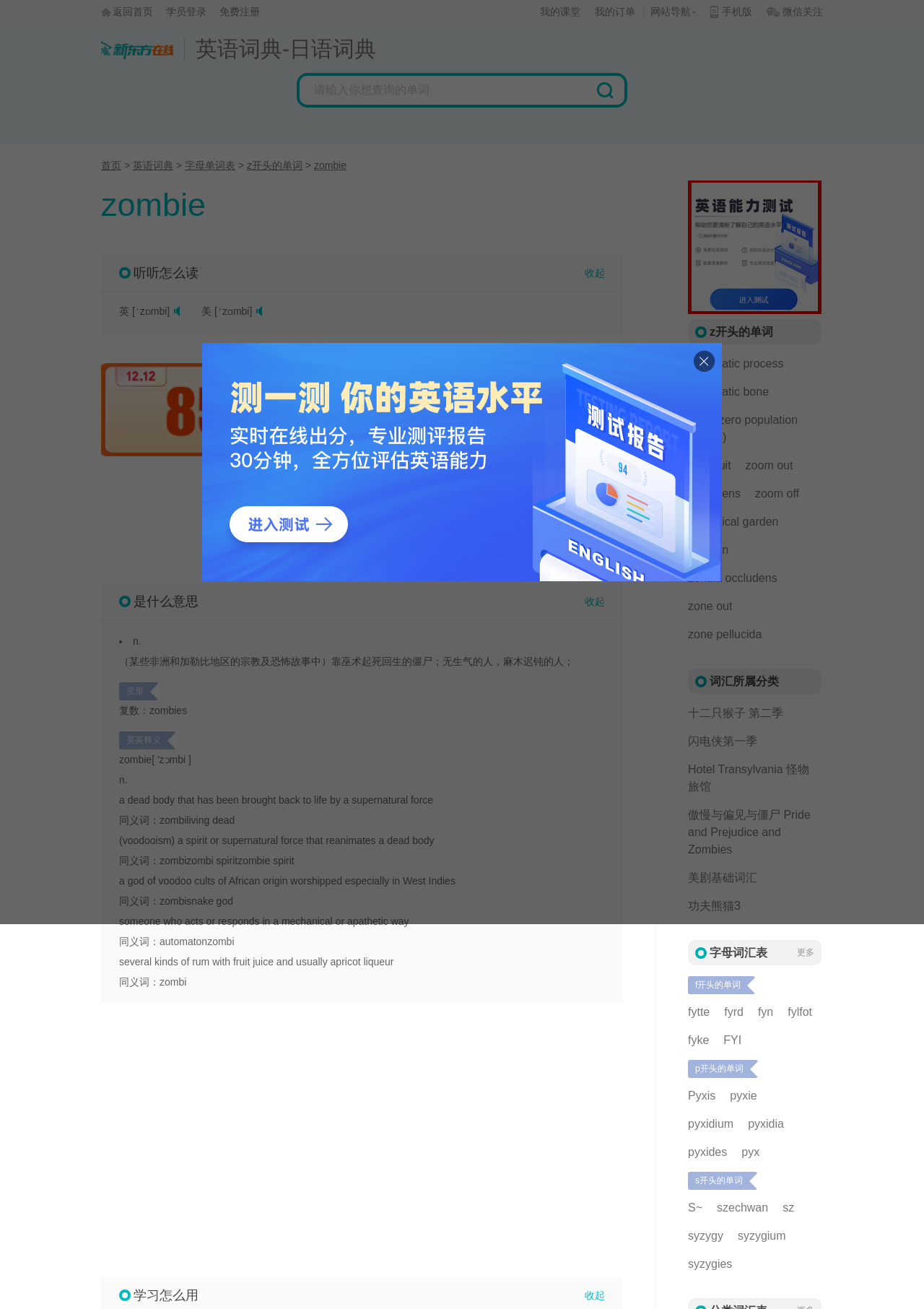Identify the bounding box for the element characterized by the following description: "ZPG (zero population growth)".

[0.745, 0.314, 0.884, 0.341]